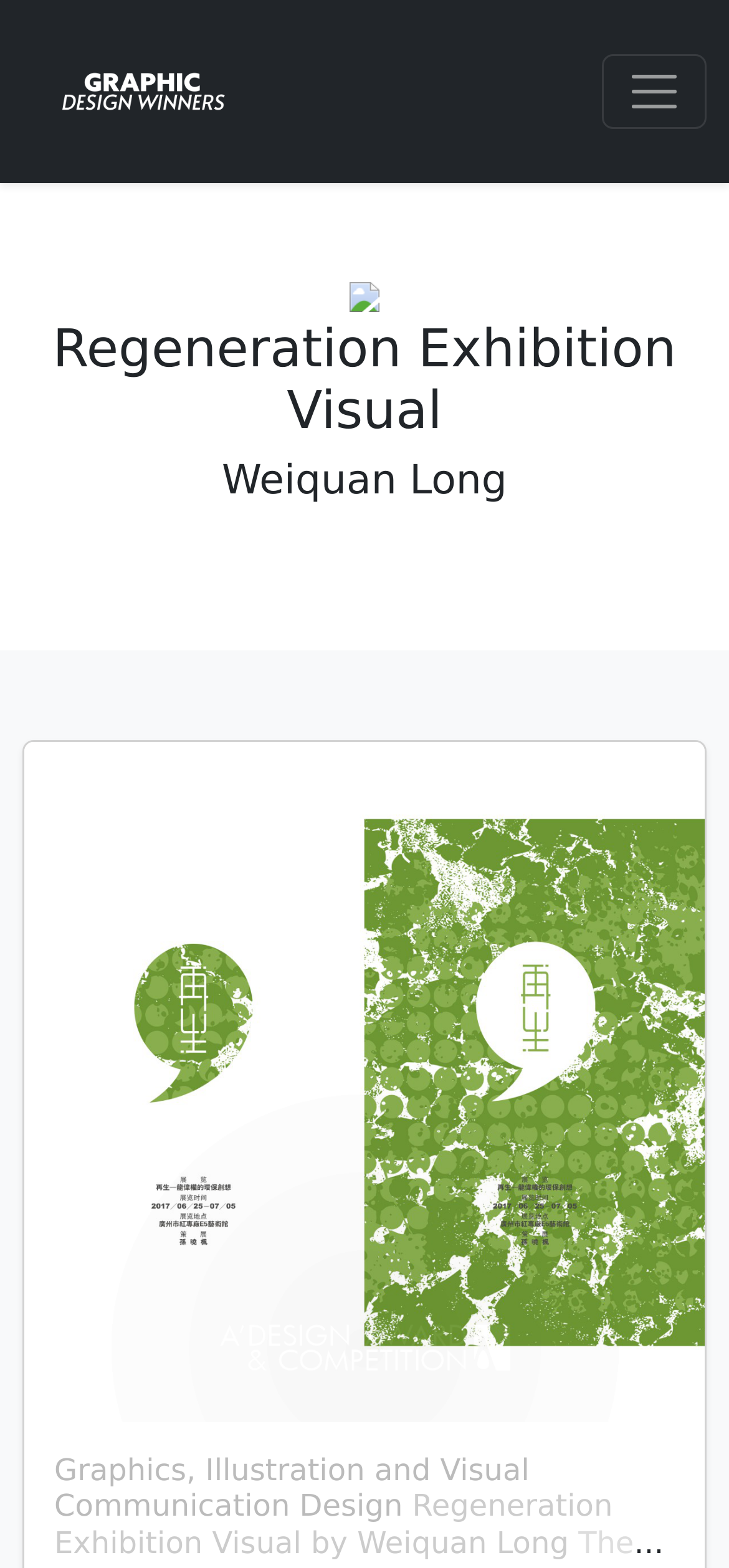Based on what you see in the screenshot, provide a thorough answer to this question: What is the format of the design work?

The format of the design work can be inferred from the heading 'Regeneration Exhibition Visual' and the presence of an image that takes up most of the webpage, indicating that the design work is a visual exhibition.